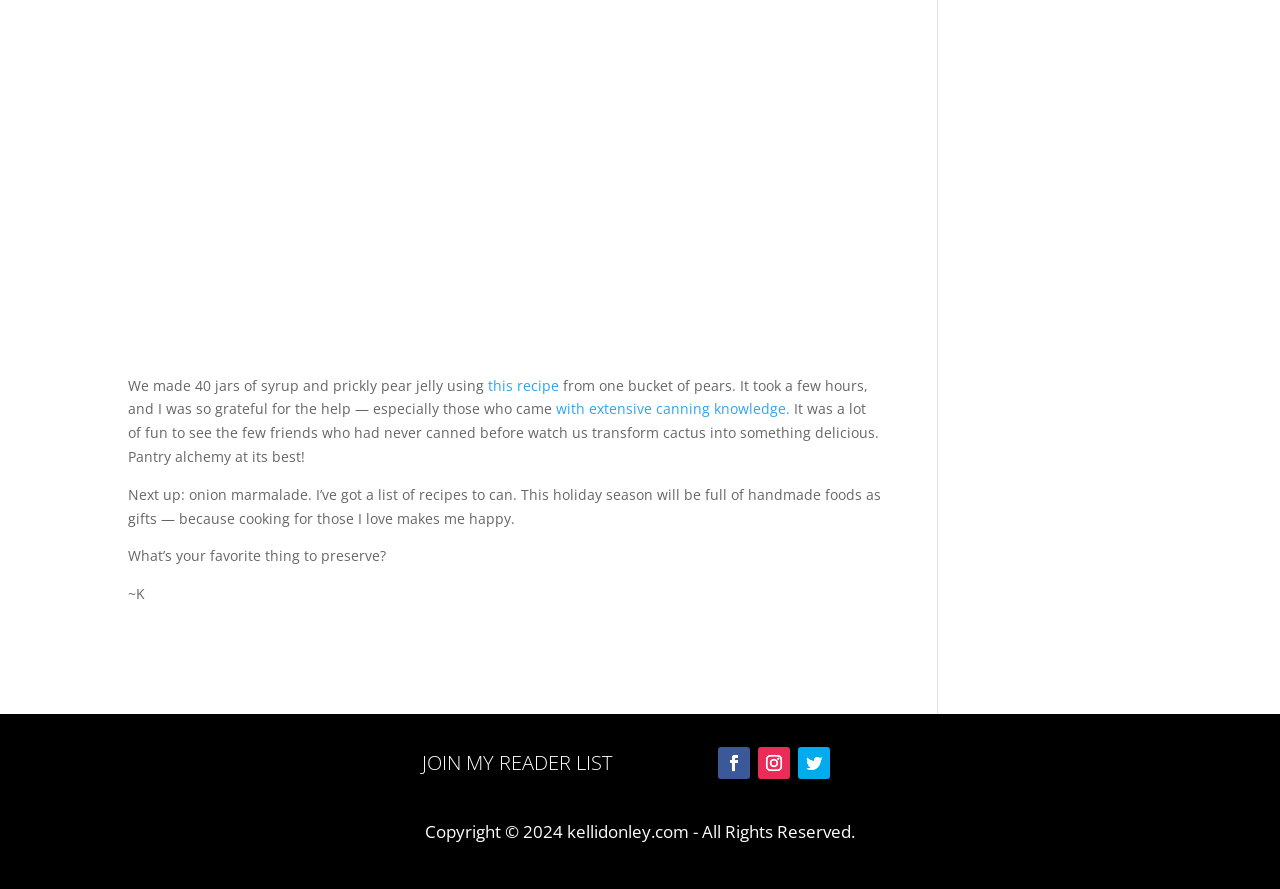What is the author's favorite thing to do?
Please answer the question as detailed as possible.

The author mentions that 'cooking for those I love makes me happy', which implies that cooking is their favorite thing to do.